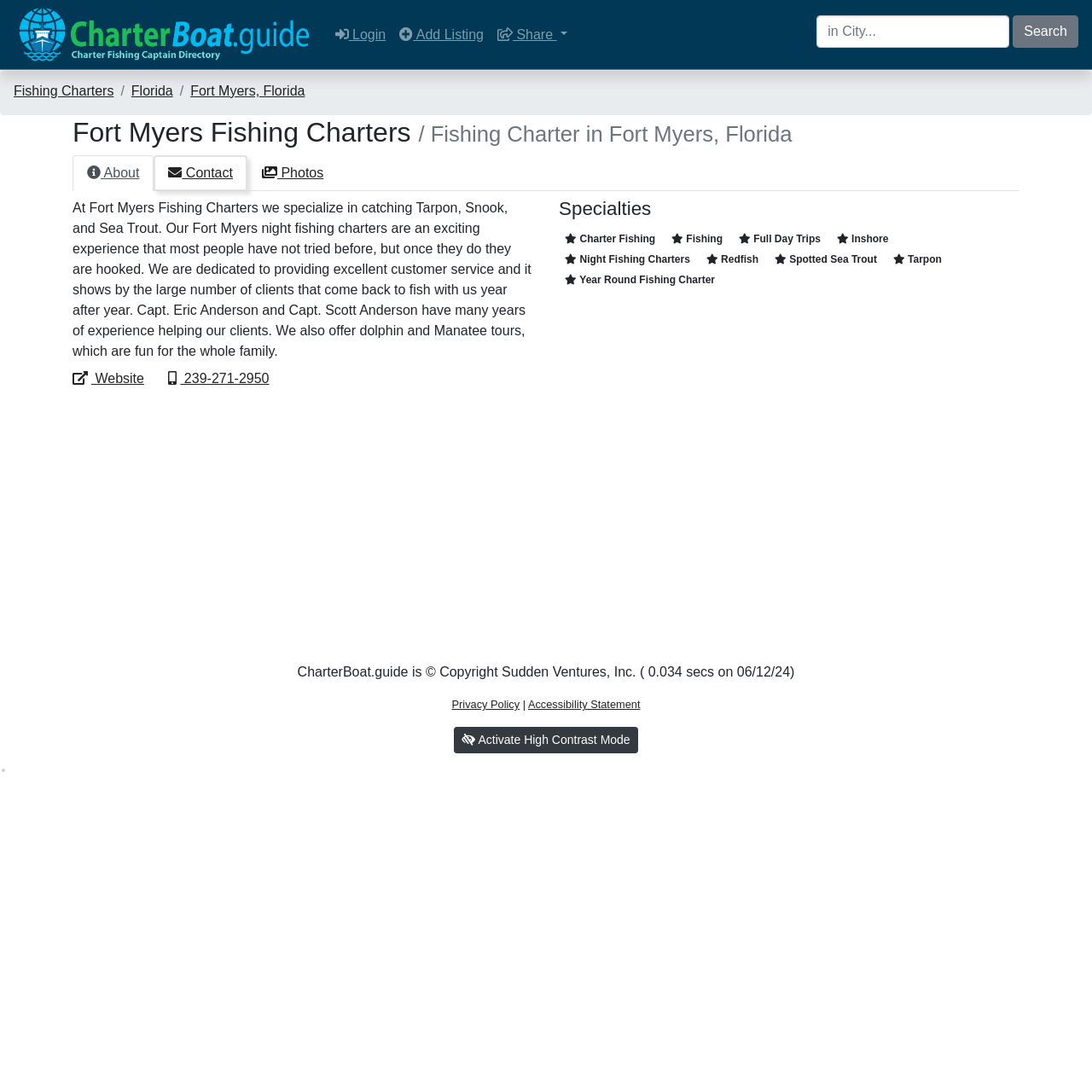Generate a comprehensive caption for the webpage you are viewing.

The webpage is about Fort Myers Fishing Charters, a fishing charter service in Fort Myers, Florida. At the top left corner, there is a link to return to the home page, accompanied by an image. Next to it, there are three buttons: "Login", "Add Listing", and "Share". On the right side, there is a search bar with a "Search" button.

Below the top section, there is a navigation breadcrumb showing the path "Fishing Charters" > "Florida" > "Fort Myers, Florida". The main heading "Fort Myers Fishing Charters / Fishing Charter in Fort Myers, Florida" is centered on the page.

Under the heading, there is a horizontal tab list with three tabs: "About", "Contact", and "Photos". The "About" tab is selected by default, and it displays a tab panel with a description of the fishing charter service. The description mentions that they specialize in catching Tarpon, Snook, and Sea Trout, and offer dolphin and Manatee tours.

In the "About" tab panel, there are two links: "Website" and a phone number "239-271-2950". Below these links, there is an advertisement iframe. The panel also lists the specialties of the fishing charter service, including "Charter Fishing", "Full Day Trips", "Inshore", "Night Fishing Charters", "Redfish", "Spotted Sea Trout", "Tarpon", and "Year Round Fishing Charter".

At the bottom of the page, there is a copyright notice and a link to the "Privacy Policy" and "Accessibility Statement". There is also a button to "Activate High Contrast Mode".